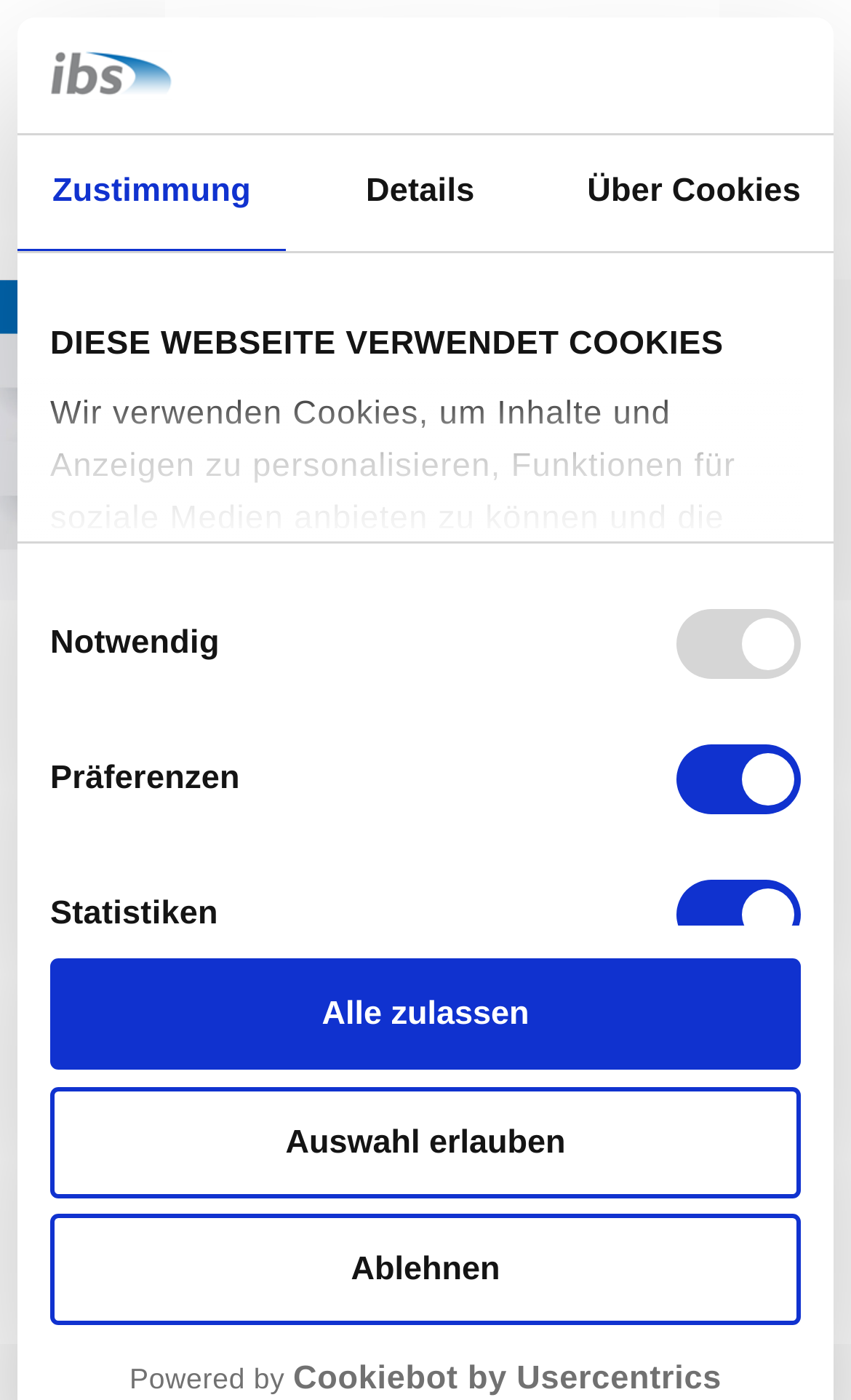Please identify the bounding box coordinates of the clickable region that I should interact with to perform the following instruction: "Select the Details tab". The coordinates should be expressed as four float numbers between 0 and 1, i.e., [left, top, right, bottom].

[0.336, 0.096, 0.652, 0.179]